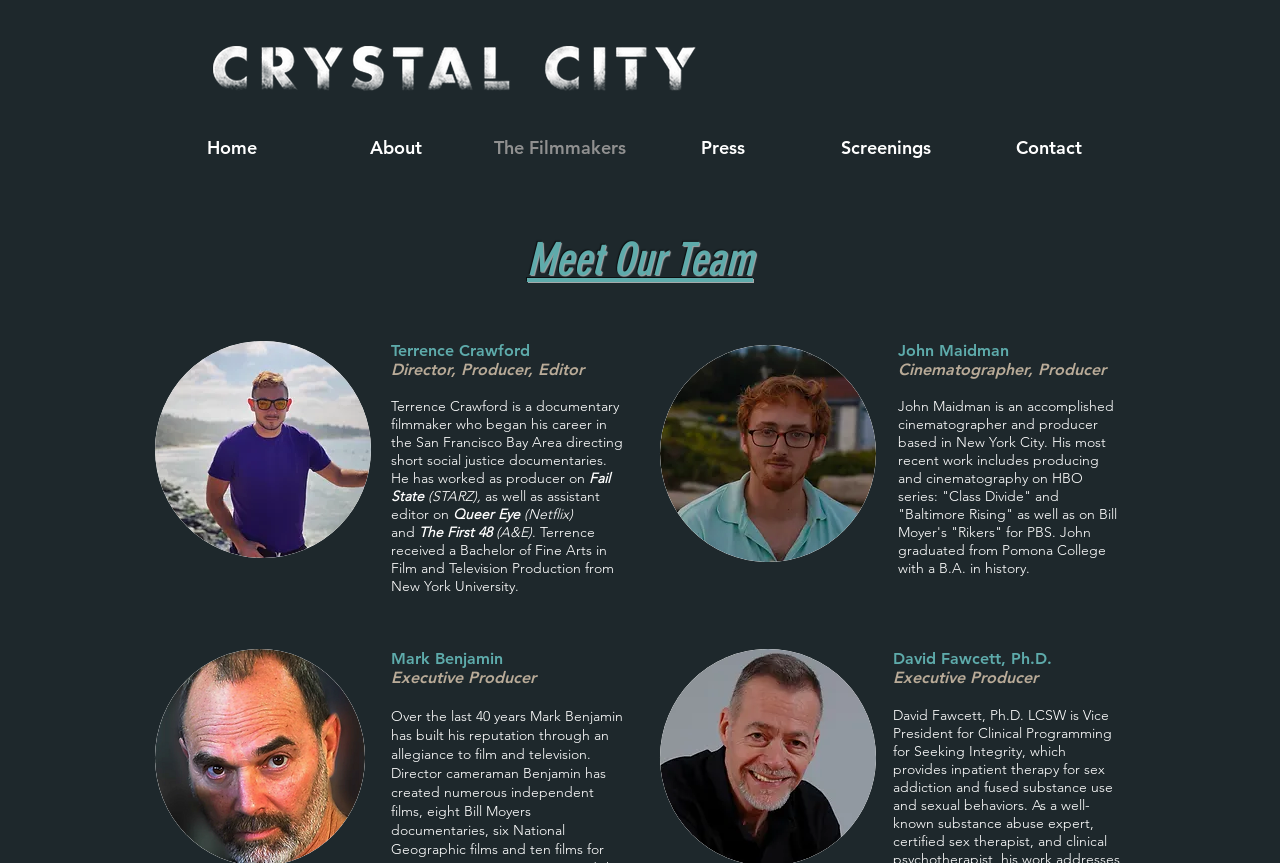How many filmmakers are listed on this page?
Look at the image and answer the question with a single word or phrase.

3